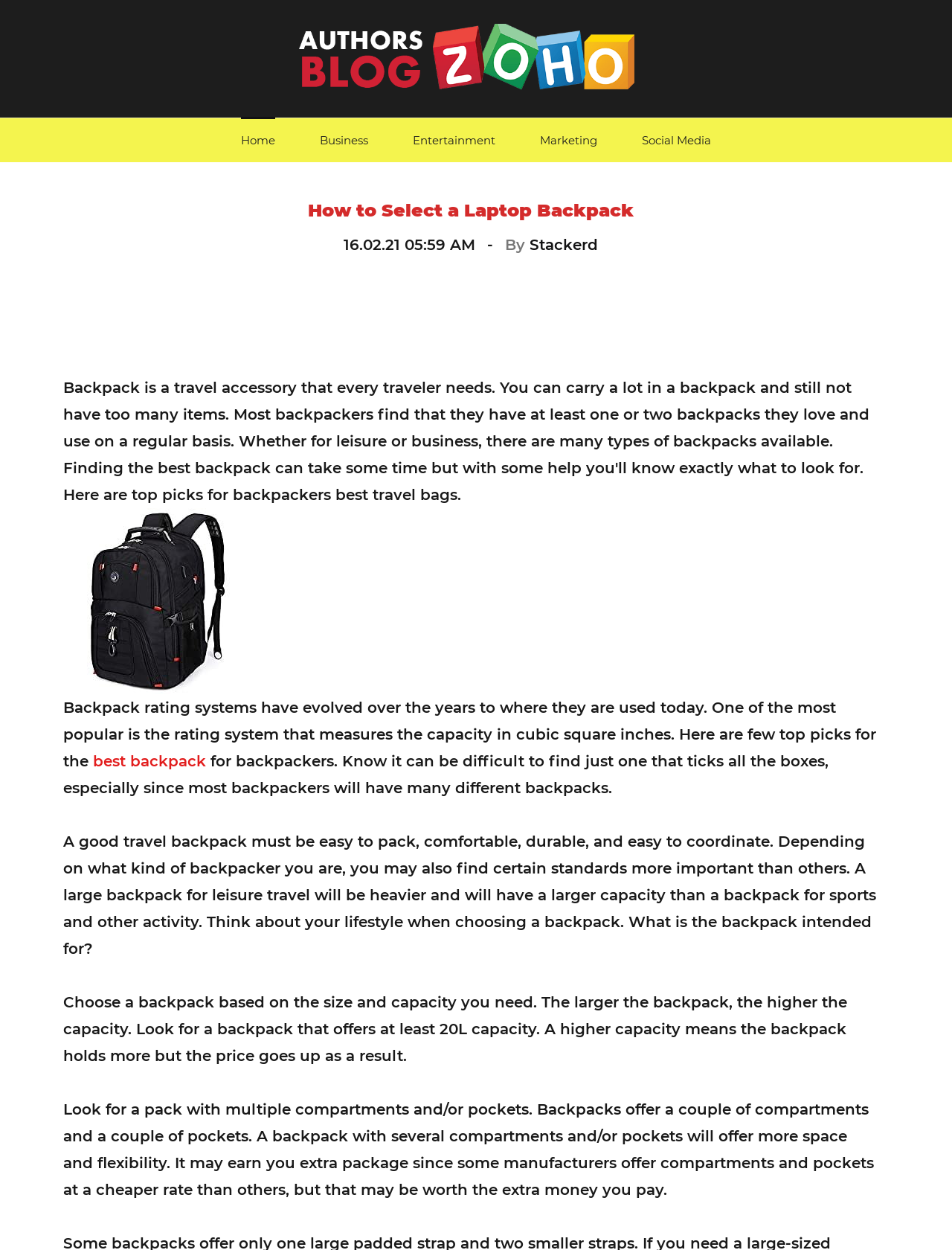Extract the bounding box for the UI element that matches this description: "Social Media".

[0.674, 0.094, 0.747, 0.13]